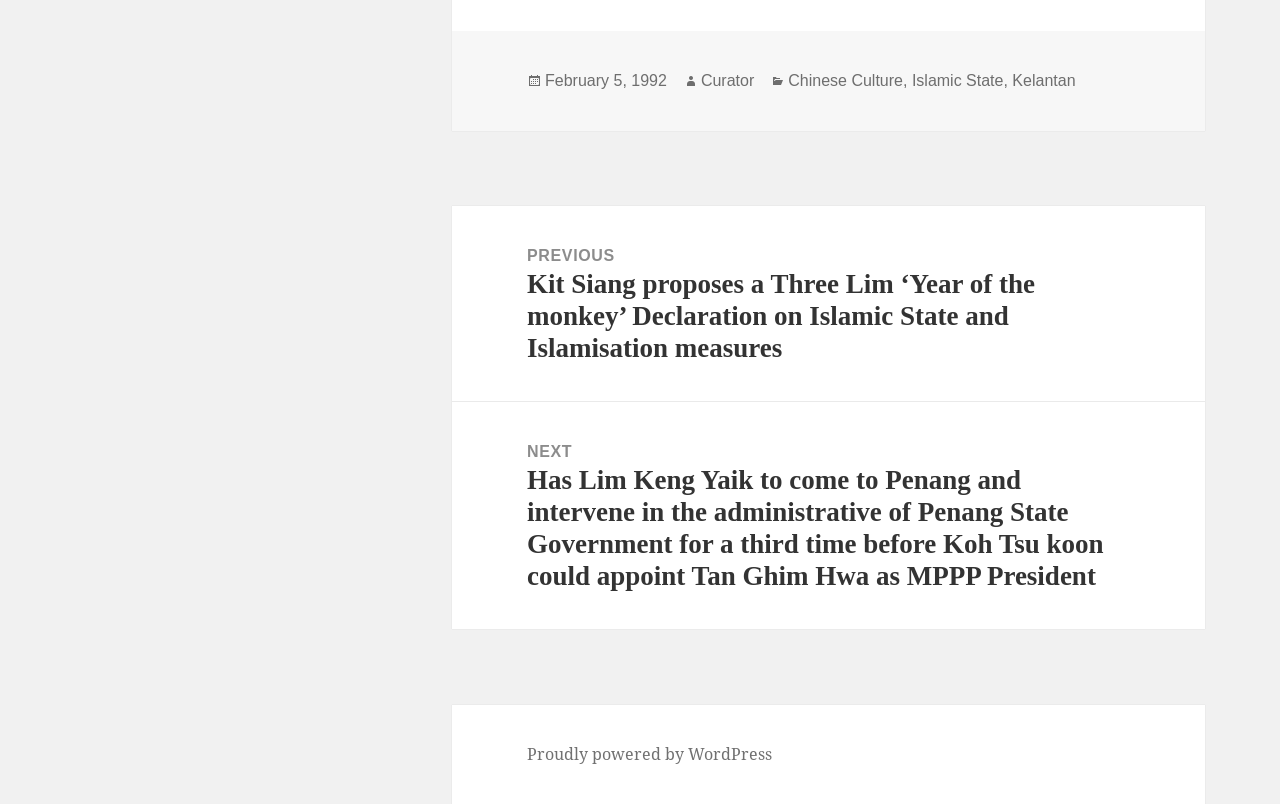What platform is powering the website?
Refer to the image and give a detailed response to the question.

I found the platform powering the website by looking at the footer section, where it says 'Proudly powered by WordPress'.